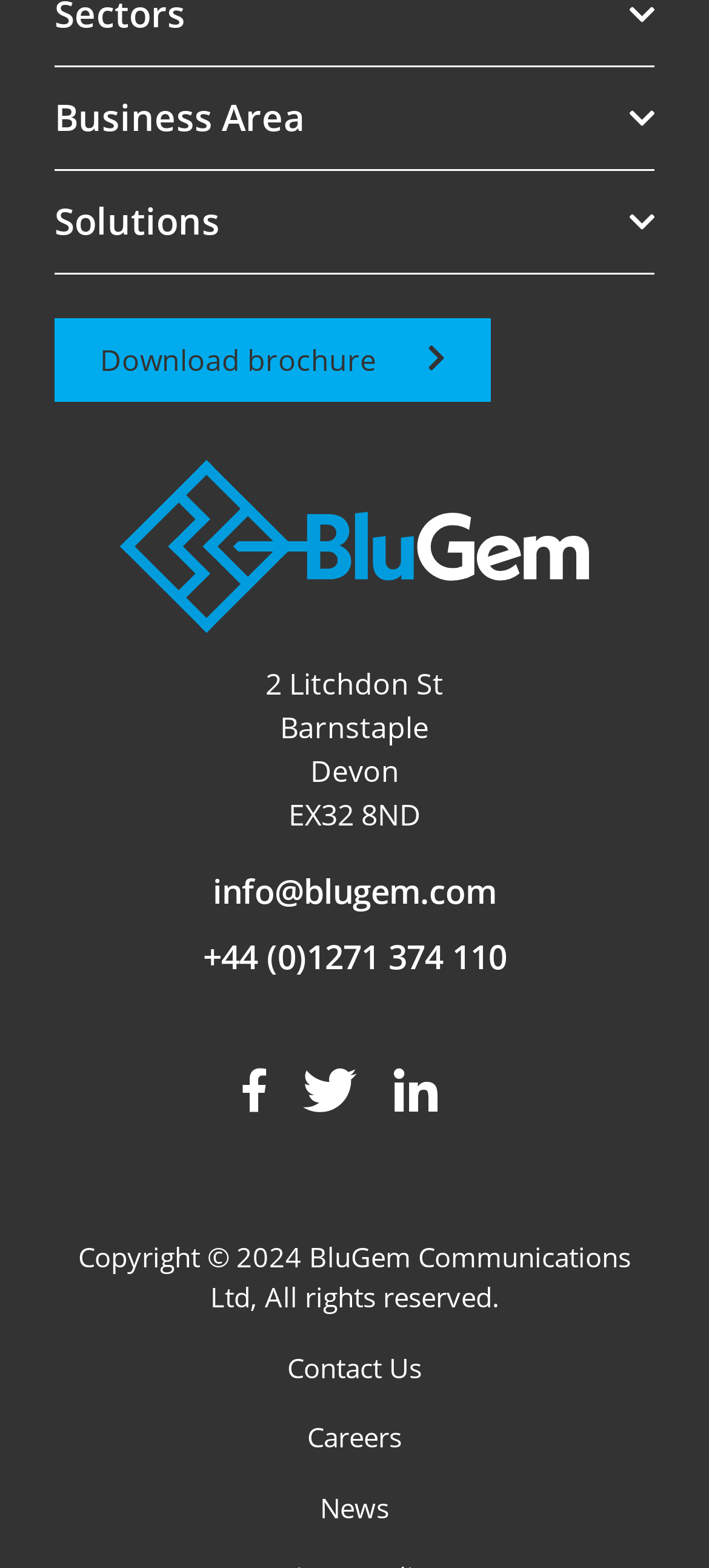How many business areas are listed?
Analyze the image and provide a thorough answer to the question.

I counted the number of links under the 'Business Area' heading, which are 'Revenue Assurance', 'Roaming Management', 'Fraud Management', 'Customer Experience', and 'Product Management'. There are 5 links in total.